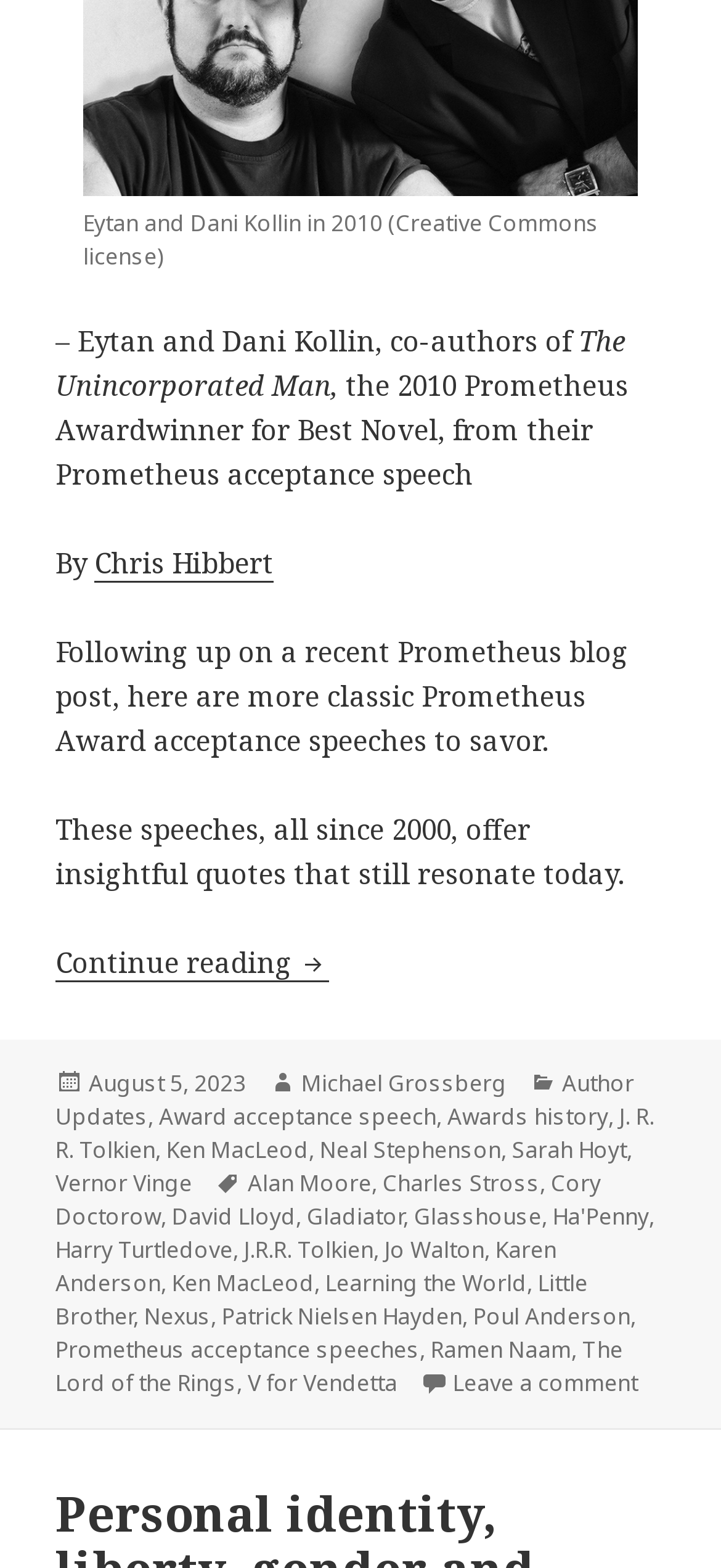What is the date of the posted article?
Refer to the image and provide a concise answer in one word or phrase.

August 5, 2023